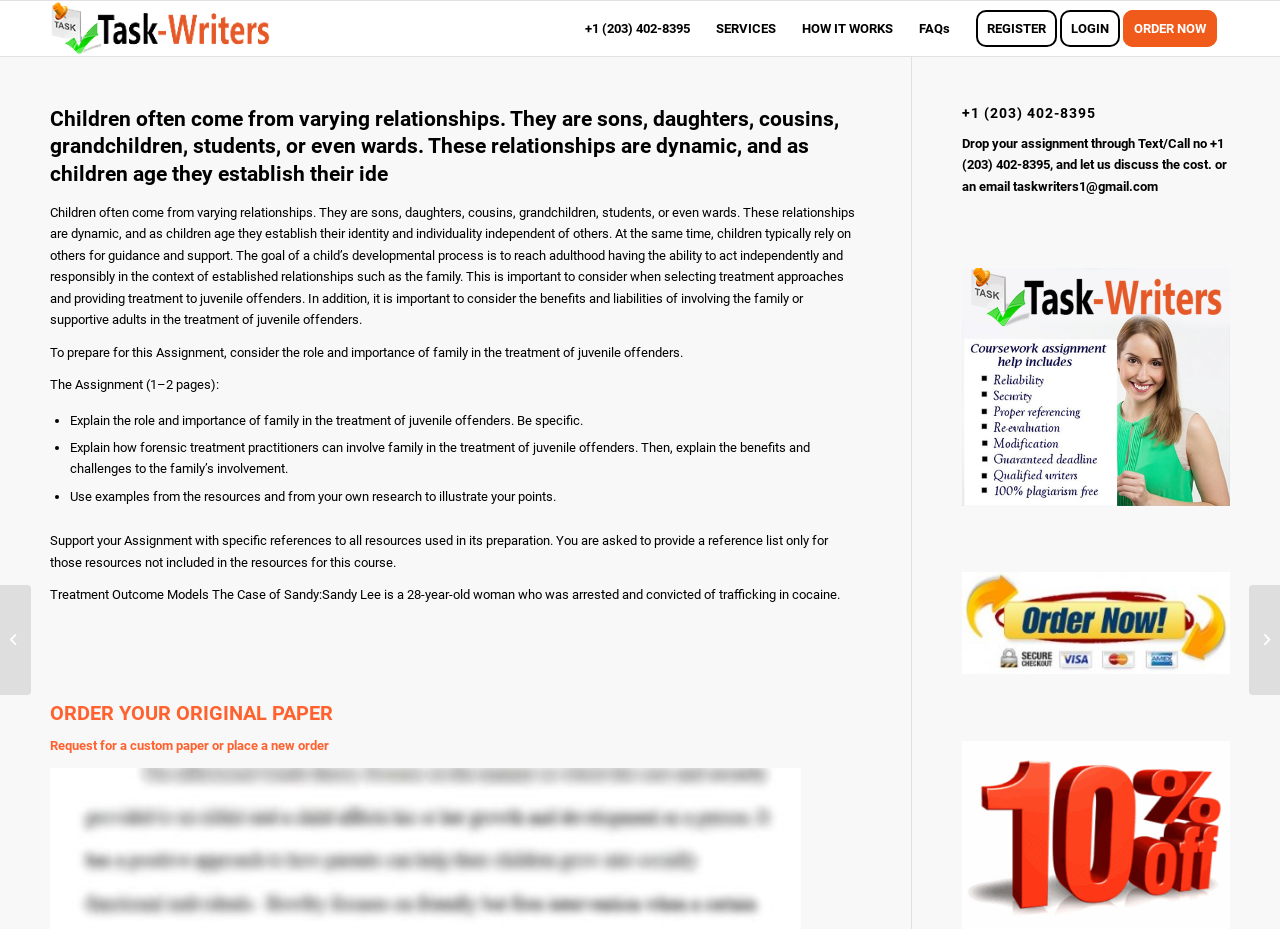Based on the image, please elaborate on the answer to the following question:
What is the goal of a child's developmental process?

According to the static text 'Children often come from varying relationships... ', the goal of a child's developmental process is to reach adulthood having the ability to act independently and responsibly in the context of established relationships such as the family.